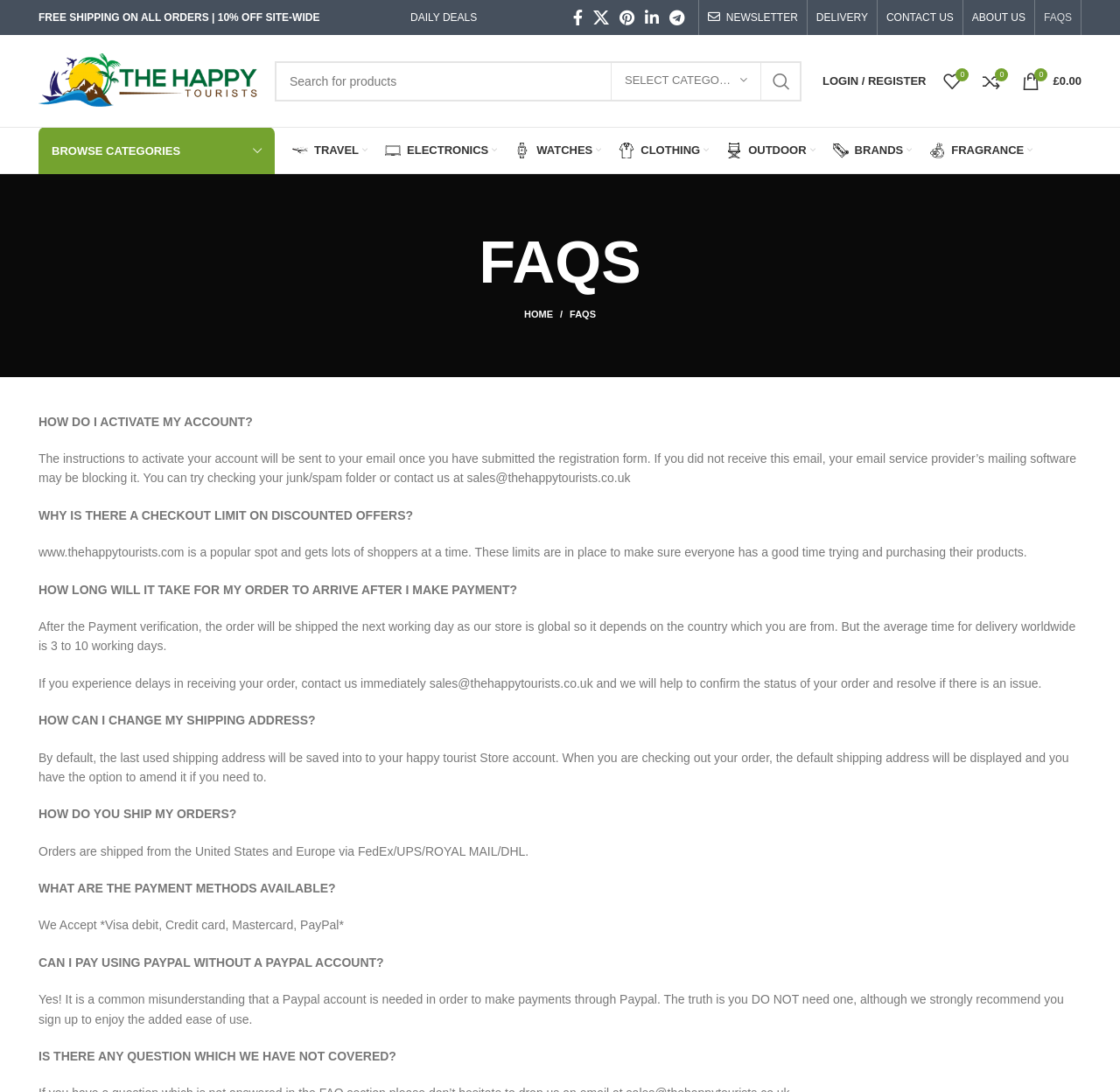Refer to the element description aria-label="Facebook social link" and identify the corresponding bounding box in the screenshot. Format the coordinates as (top-left x, top-left y, bottom-right x, bottom-right y) with values in the range of 0 to 1.

[0.507, 0.004, 0.525, 0.028]